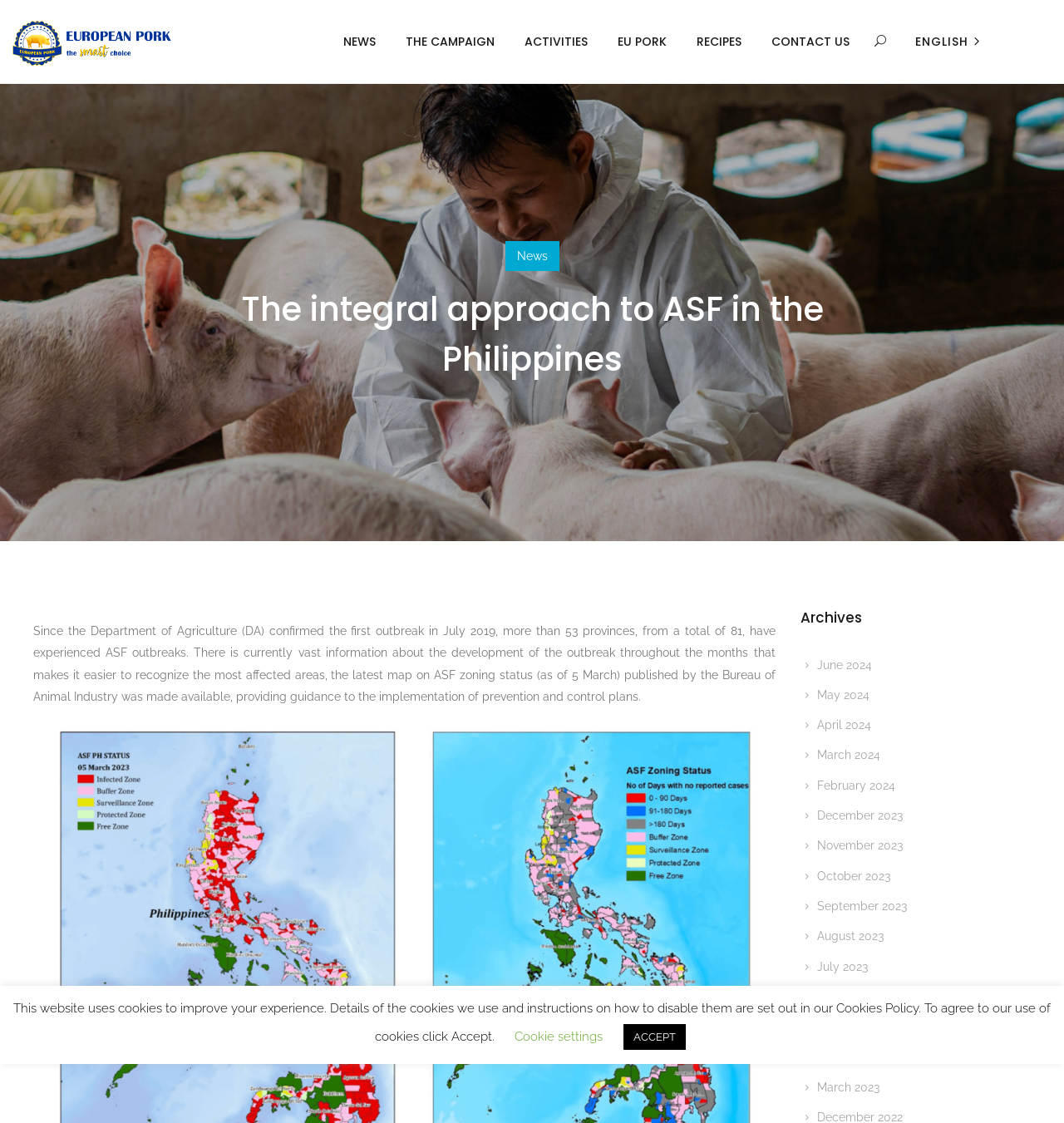Find and specify the bounding box coordinates that correspond to the clickable region for the instruction: "Click the European Pork link".

[0.012, 0.021, 0.202, 0.053]